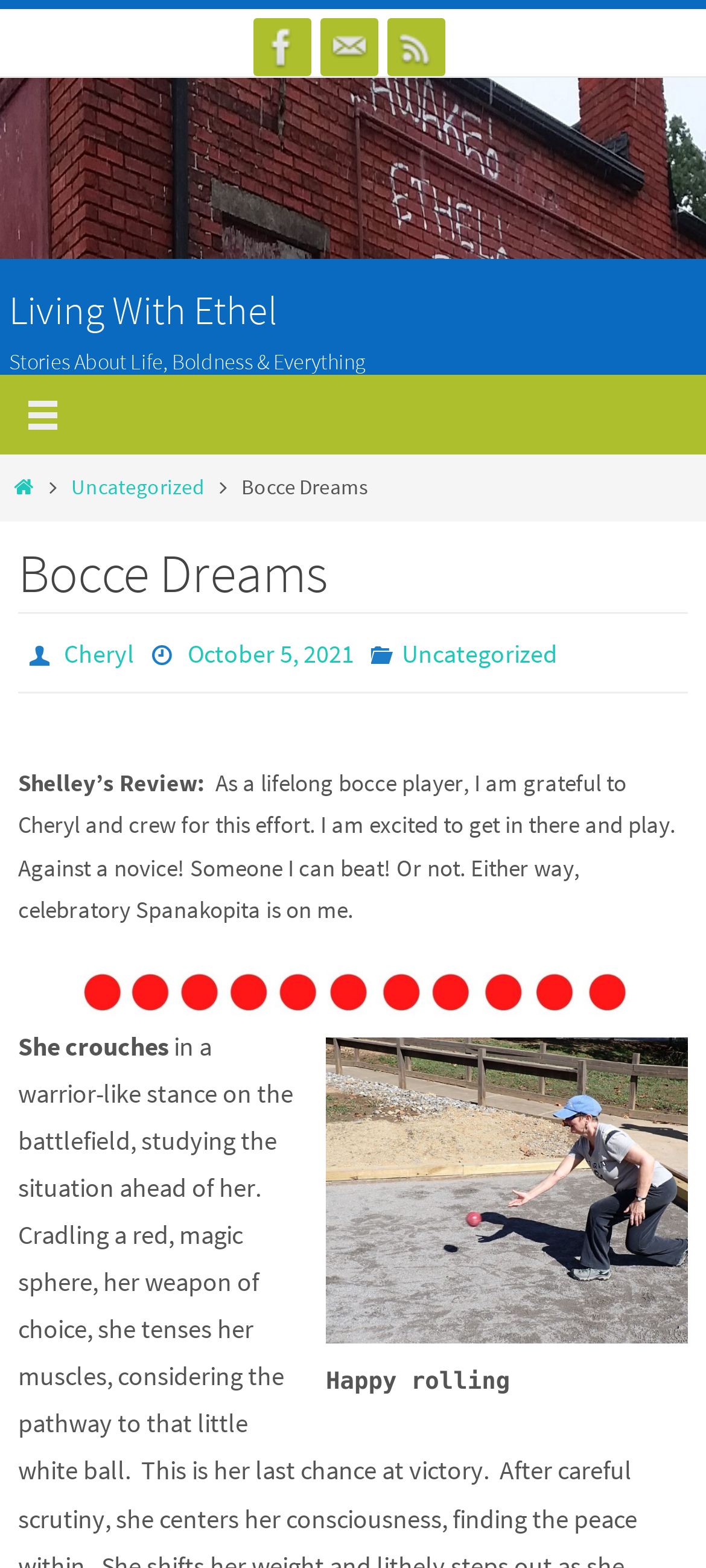Please provide a short answer using a single word or phrase for the question:
What is the name of the blog?

Living With Ethel